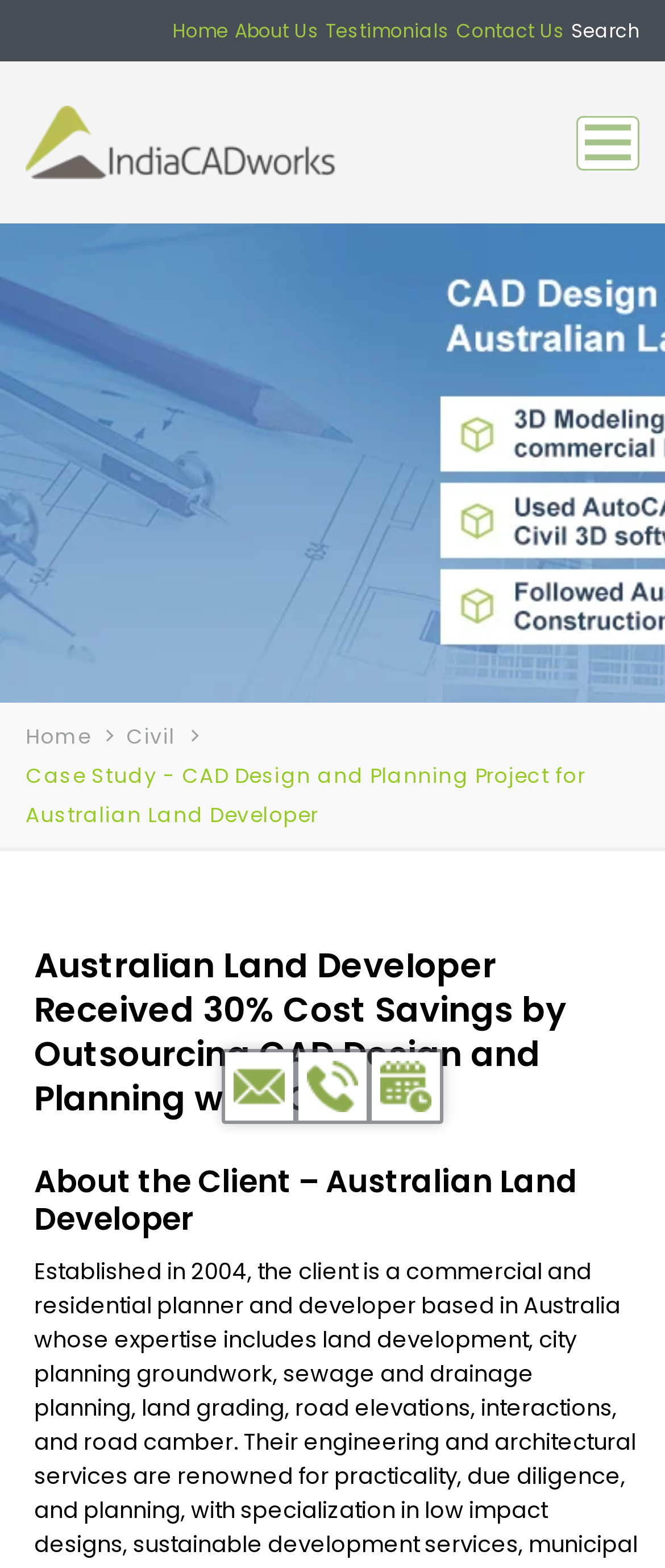What is the title of the case study on this webpage?
Based on the visual content, answer with a single word or a brief phrase.

Australian Land Developer Received 30% Cost Savings